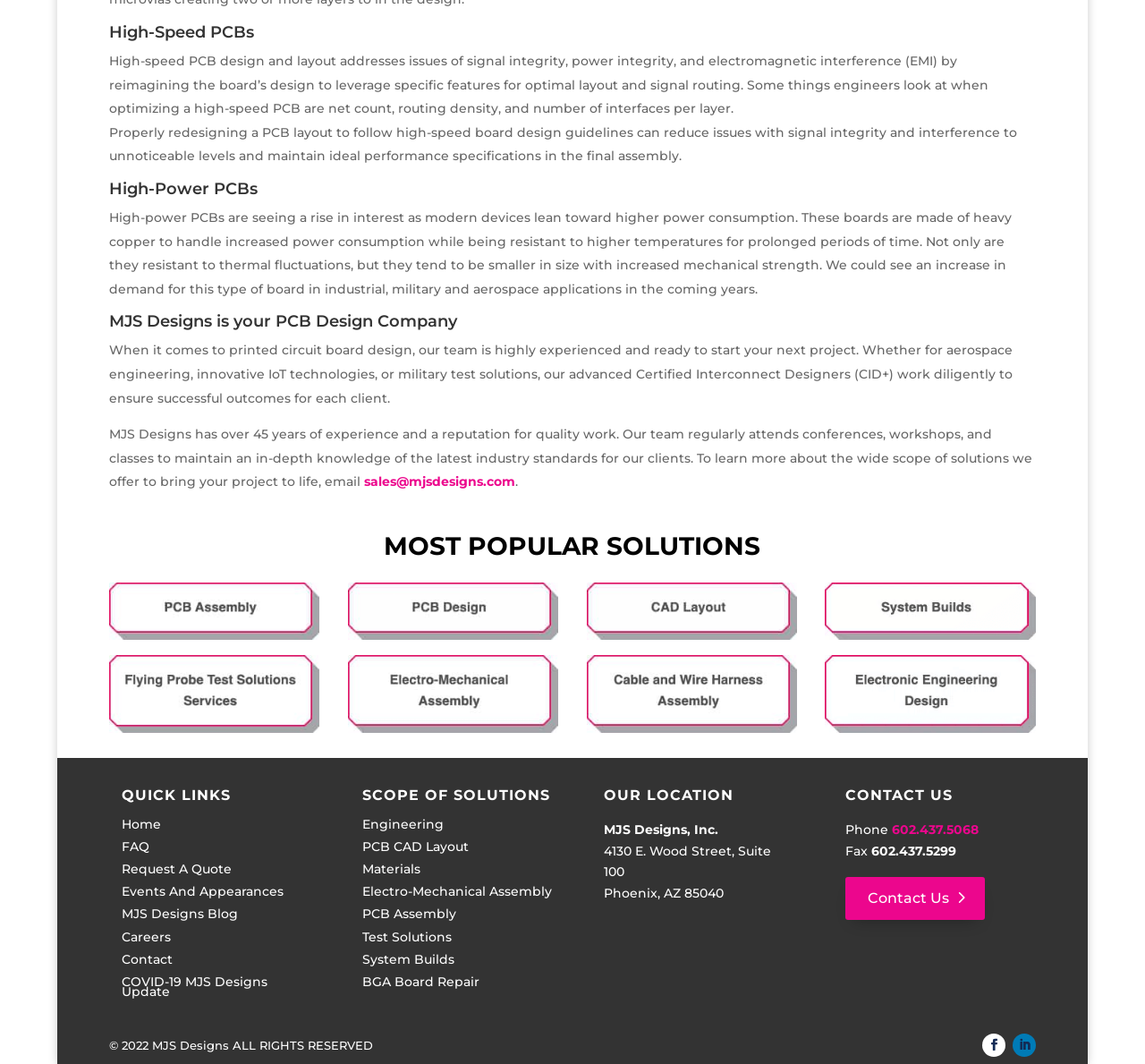Kindly provide the bounding box coordinates of the section you need to click on to fulfill the given instruction: "Click on the 'PCB Assembly' link".

[0.095, 0.59, 0.279, 0.605]